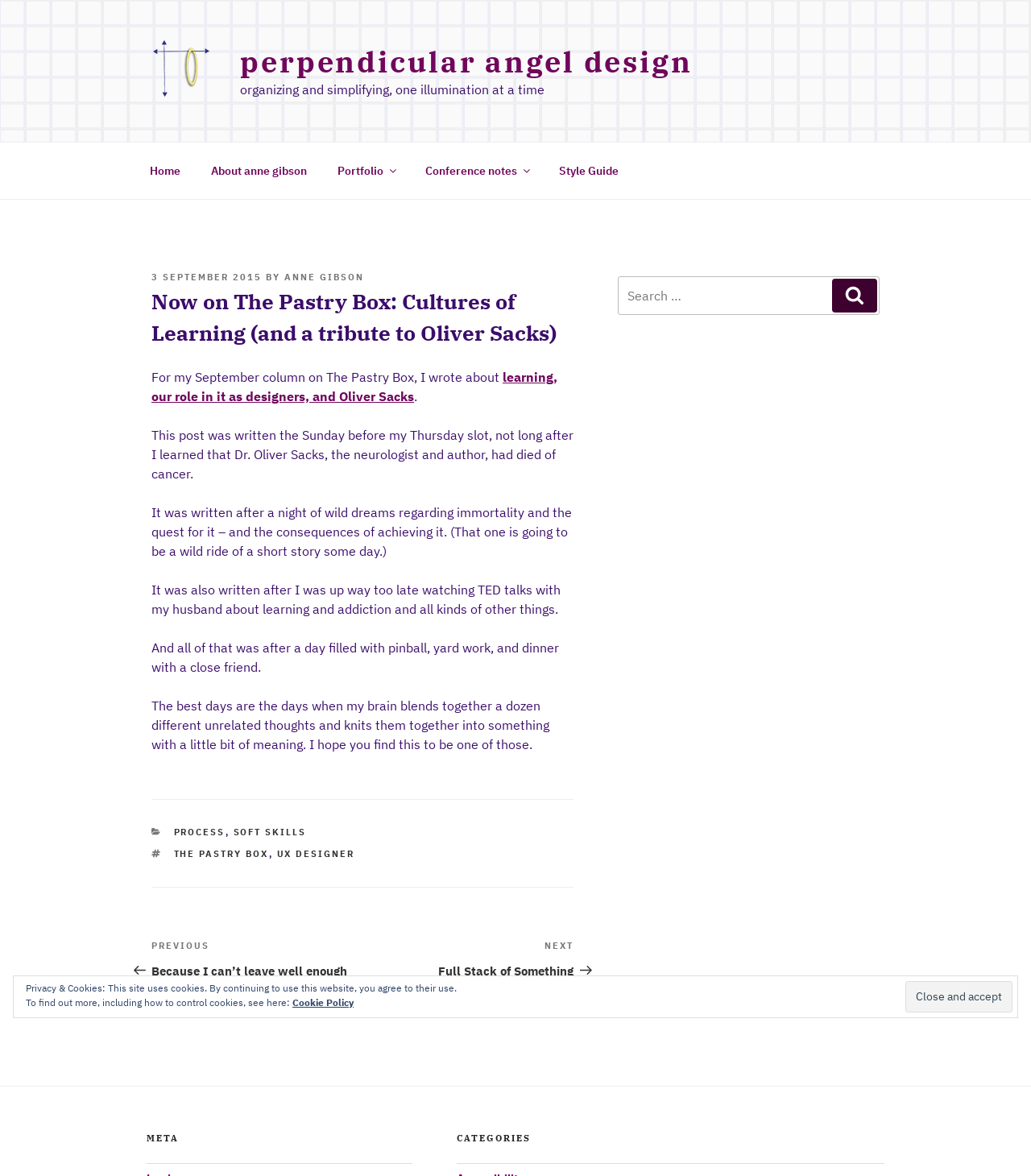Please find the main title text of this webpage.

Now on The Pastry Box: Cultures of Learning (and a tribute to Oliver Sacks)